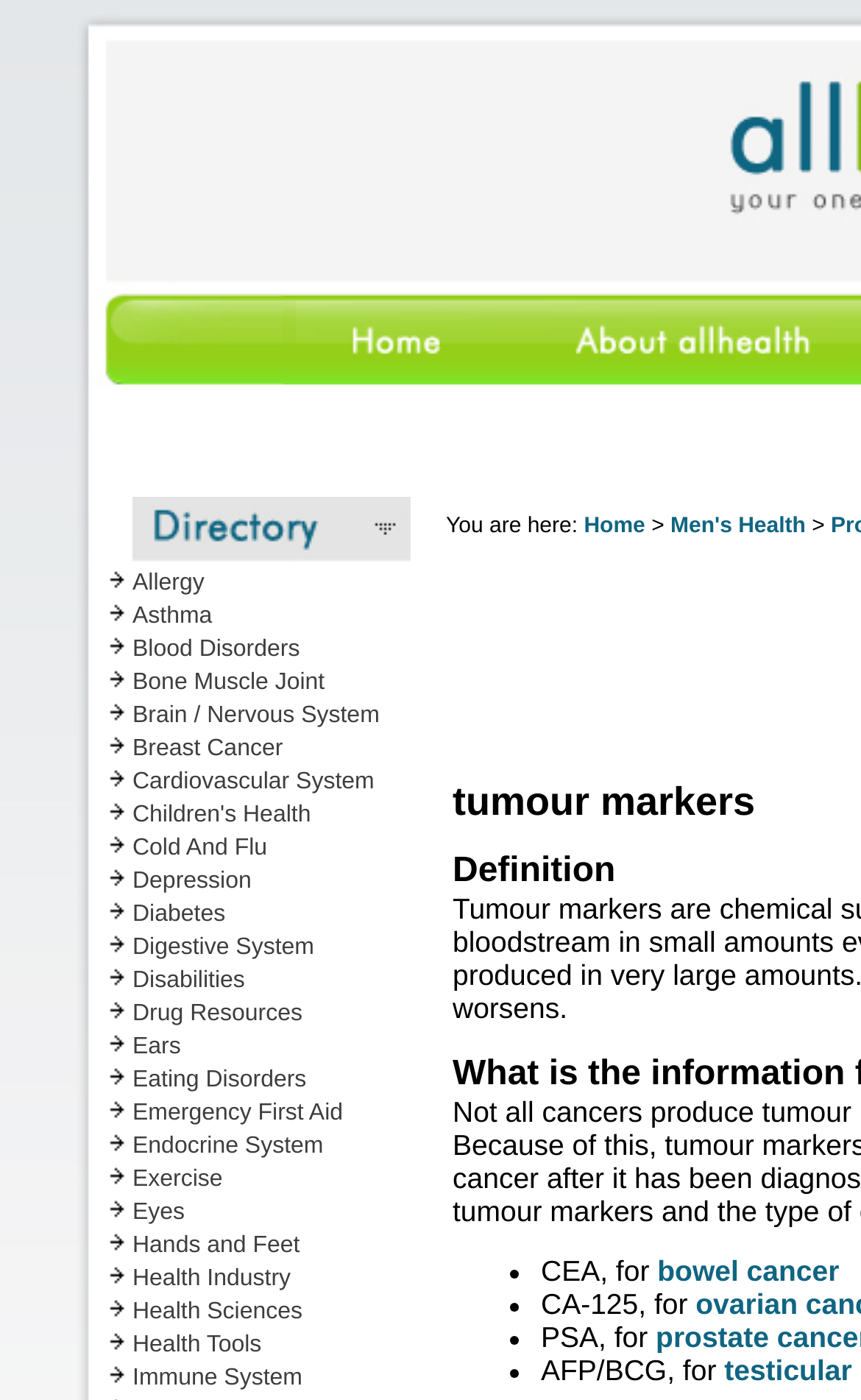Identify the bounding box coordinates of the section that should be clicked to achieve the task described: "Click on Home".

[0.09, 0.262, 0.597, 0.279]